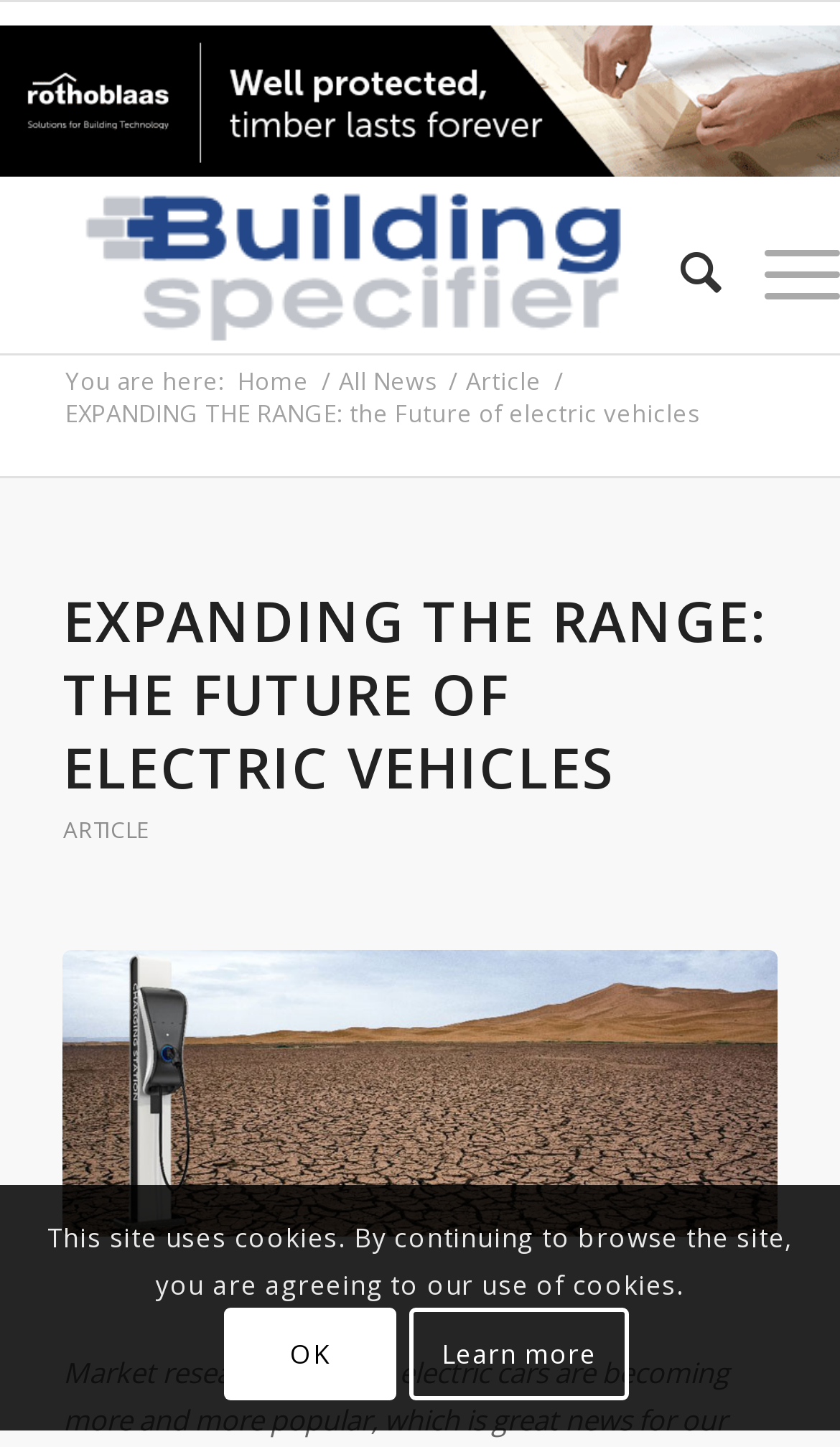Can you locate the main headline on this webpage and provide its text content?

EXPANDING THE RANGE: THE FUTURE OF ELECTRIC VEHICLES